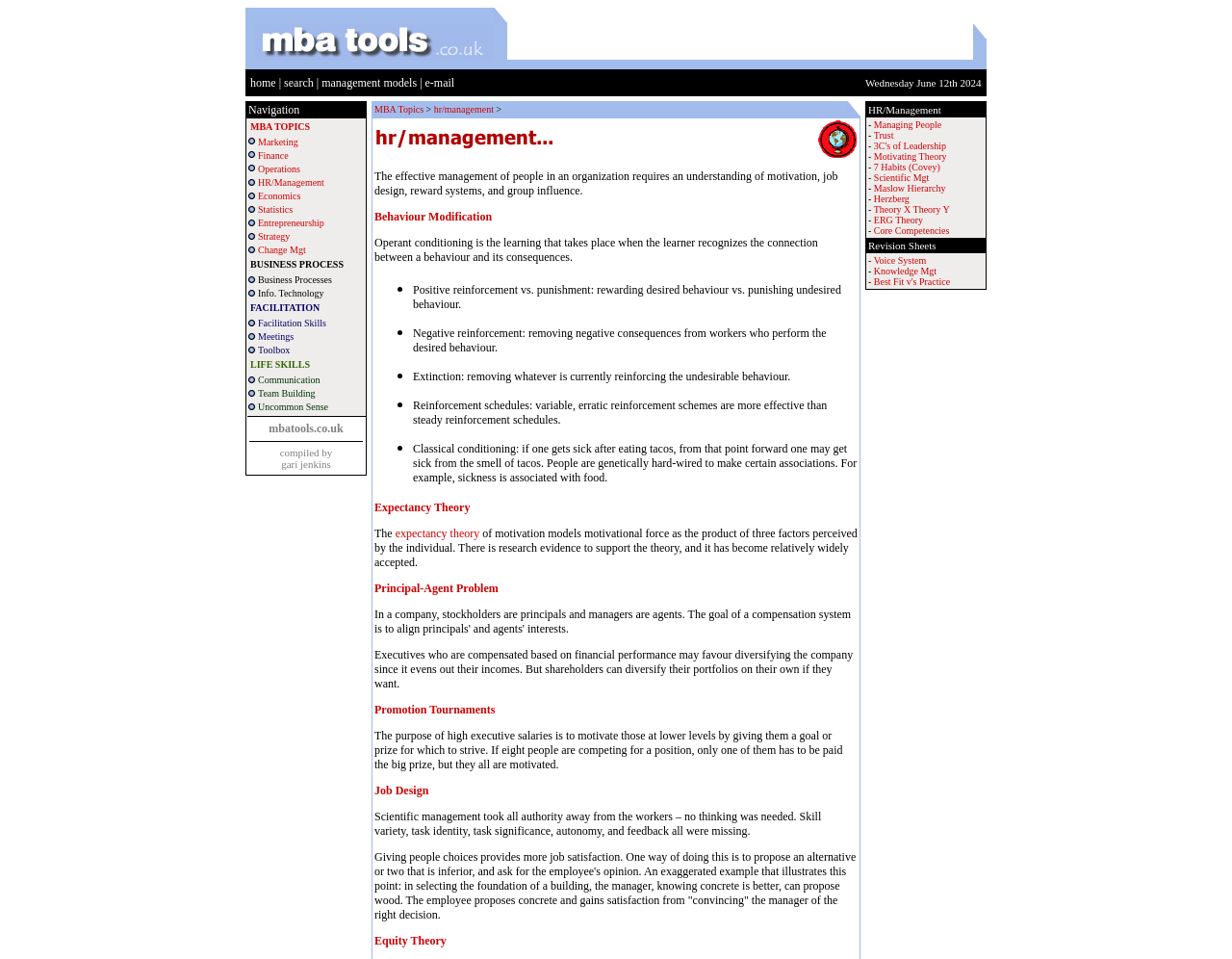Please identify the bounding box coordinates of the area I need to click to accomplish the following instruction: "Click on the 'e-mail' link".

[0.345, 0.079, 0.369, 0.093]